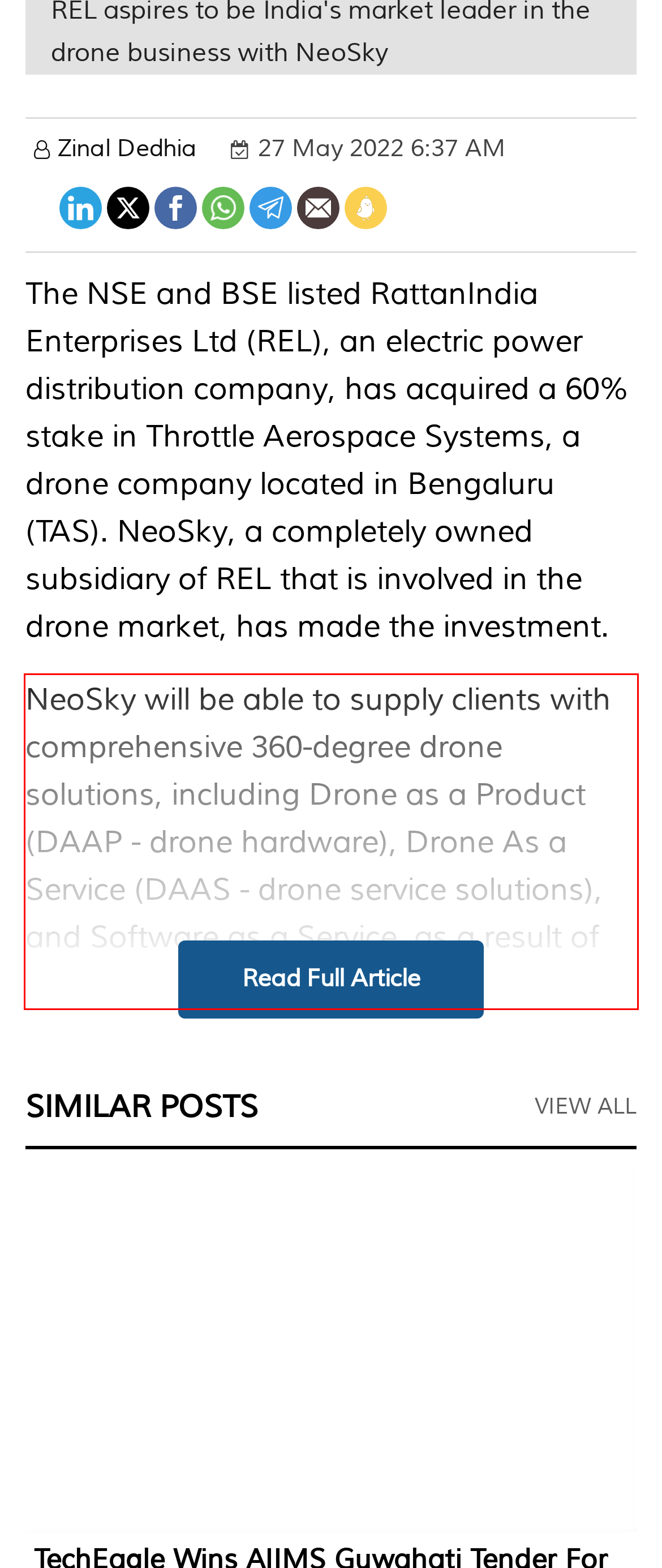By examining the provided screenshot of a webpage, recognize the text within the red bounding box and generate its text content.

NeoSky will be able to supply clients with comprehensive 360-degree drone solutions, including Drone as a Product (DAAP - drone hardware), Drone As a Service (DAAS - drone service solutions), and Software as a Service, as a result of this purchase (SAAS - drone softwares).